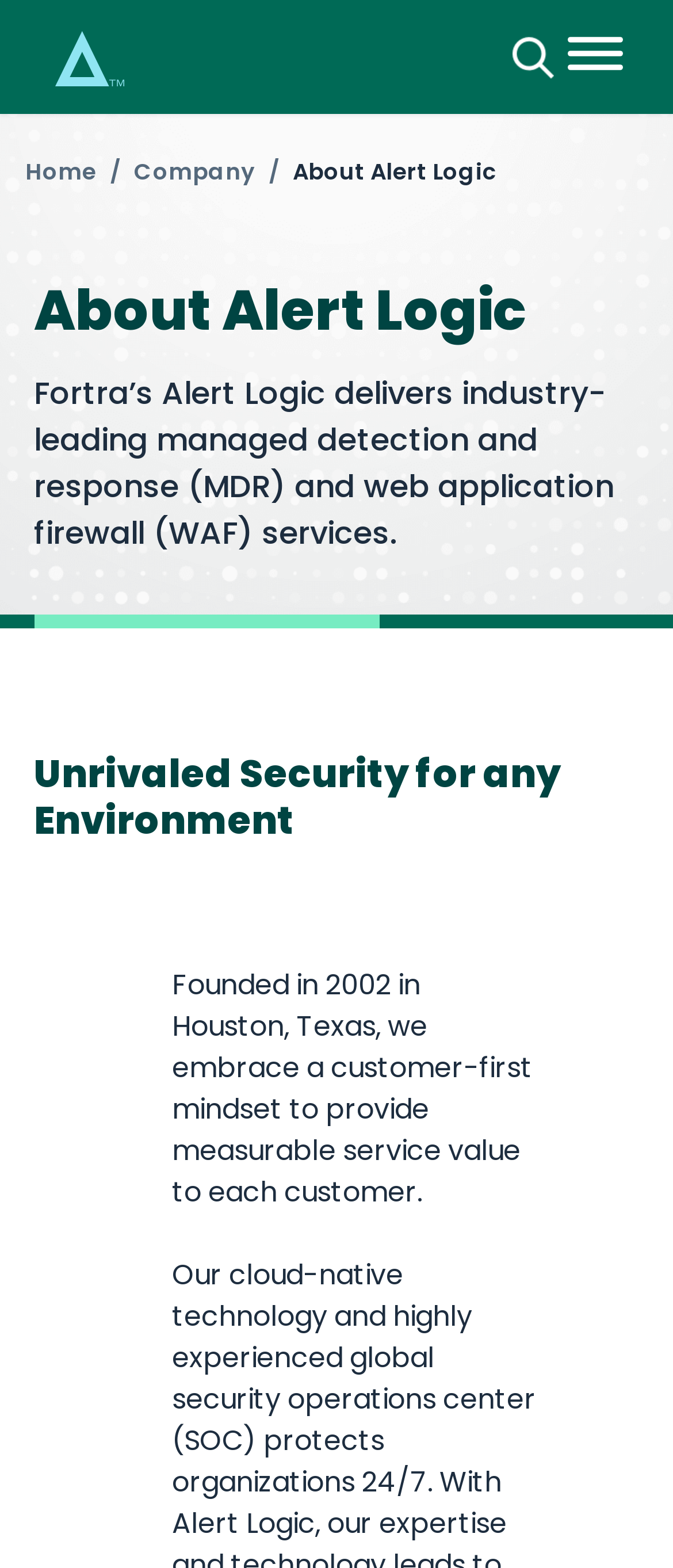Please find and provide the title of the webpage.

About Alert Logic